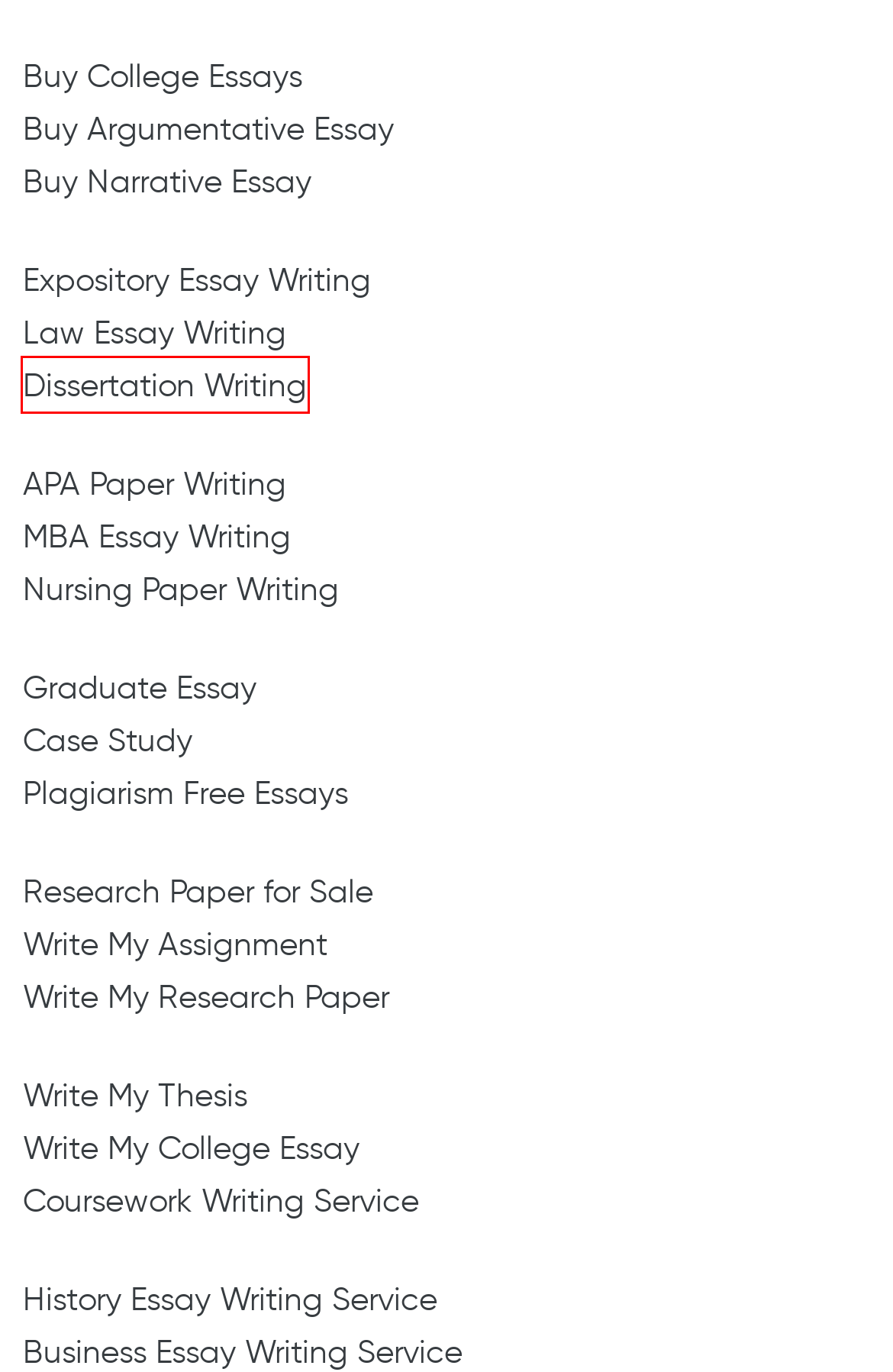You are presented with a screenshot of a webpage containing a red bounding box around a particular UI element. Select the best webpage description that matches the new webpage after clicking the element within the bounding box. Here are the candidates:
A. Essays on Affirmative Action, Free Examples, Topics, Titles, Outlines | TopEssayWriting
B. Dissertation Help Online From Expert PhD Writers
C. Essays on Philosophy of Education, Free Examples, Topics, Titles, Outlines | TopEssayWriting
D. Write My Thesis For Me - Great Writers and Affordable Prices
E. Coursework Writing Service Online - TopEssayWriting.org
F. Essays on Nationalism, Free Examples, Topics, Titles, Outlines | TopEssayWriting
G. Write My College Essay For Me 🥇 Quality Writing Help
H. History Essay Writing Service: High-Quality Custom Papers | Expert Writers

B